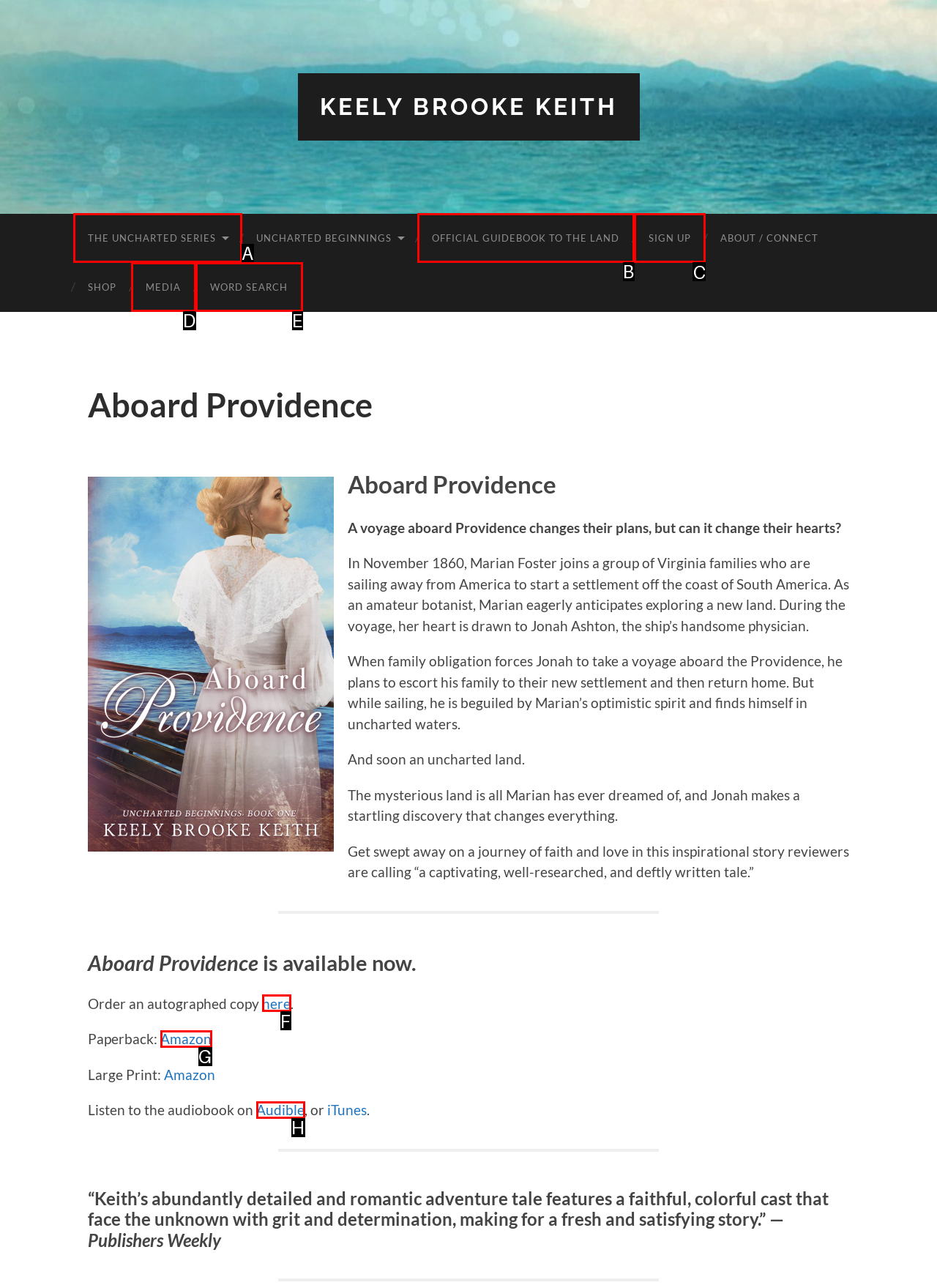Which option should be clicked to execute the following task: Sign up for updates? Respond with the letter of the selected option.

C